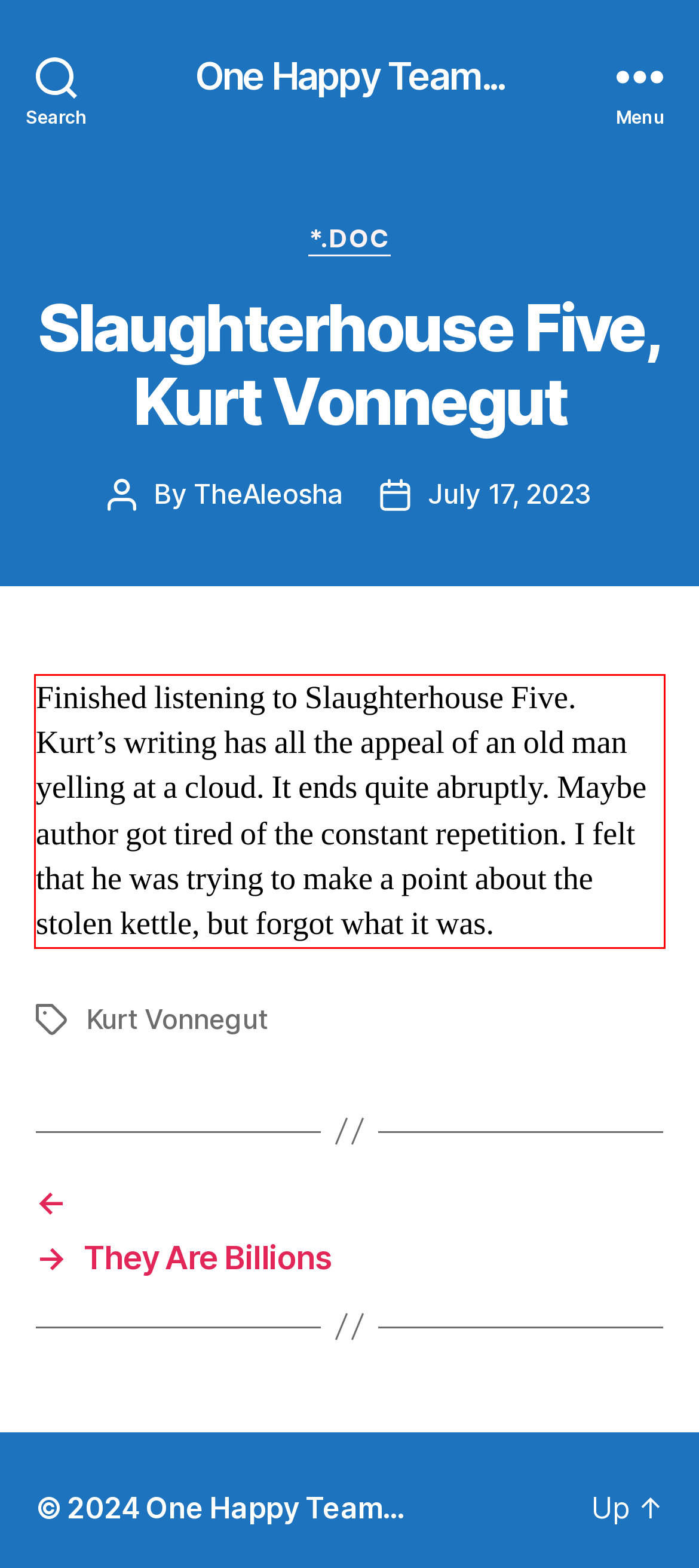Examine the screenshot of the webpage, locate the red bounding box, and generate the text contained within it.

Finished listening to Slaughterhouse Five. Kurt’s writing has all the appeal of an old man yelling at a cloud. It ends quite abruptly. Maybe author got tired of the constant repetition. I felt that he was trying to make a point about the stolen kettle, but forgot what it was.